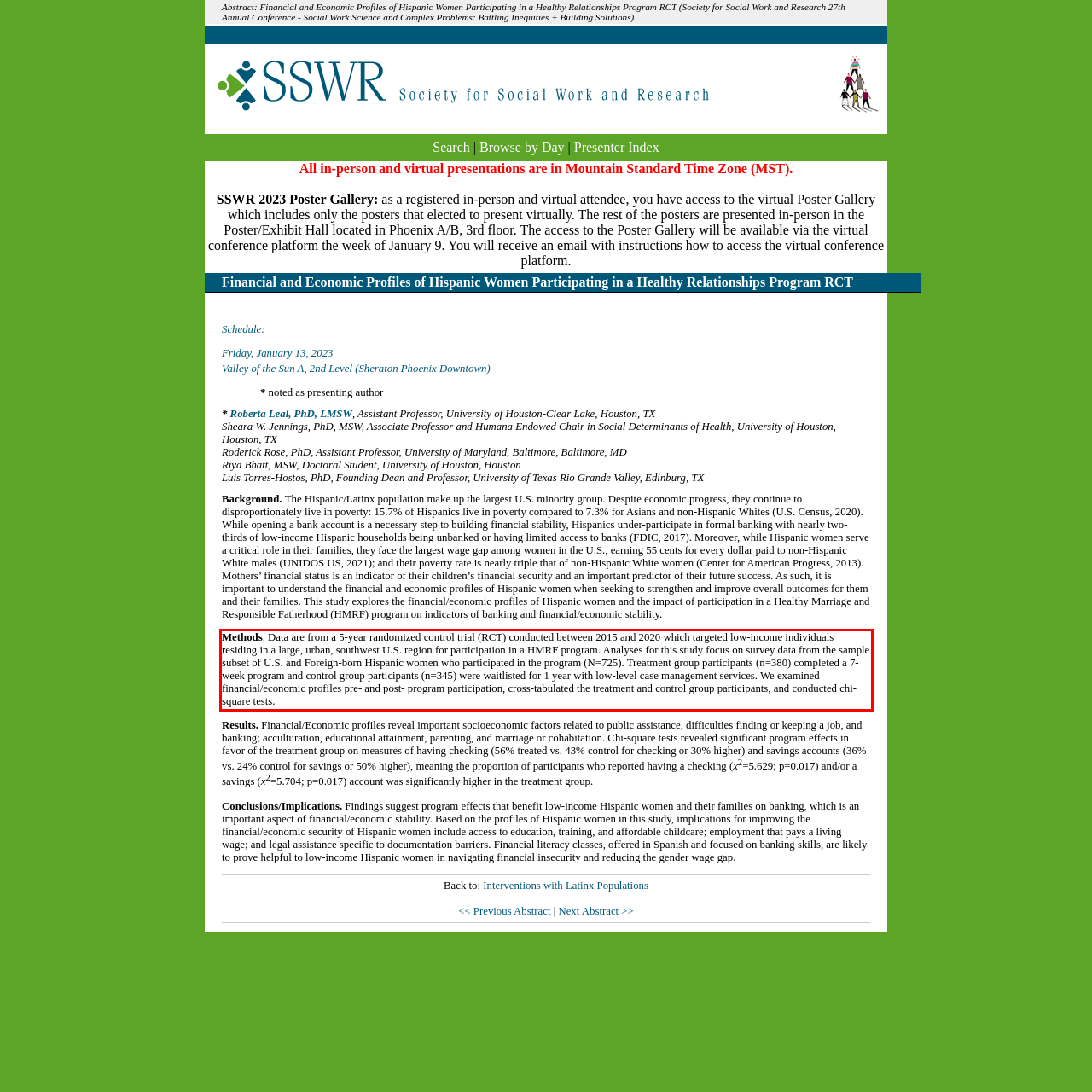Given a screenshot of a webpage, identify the red bounding box and perform OCR to recognize the text within that box.

Methods. Data are from a 5-year randomized control trial (RCT) conducted between 2015 and 2020 which targeted low-income individuals residing in a large, urban, southwest U.S. region for participation in a HMRF program. Analyses for this study focus on survey data from the sample subset of U.S. and Foreign-born Hispanic women who participated in the program (N=725). Treatment group participants (n=380) completed a 7-week program and control group participants (n=345) were waitlisted for 1 year with low-level case management services. We examined financial/economic profiles pre- and post- program participation, cross-tabulated the treatment and control group participants, and conducted chi-square tests.